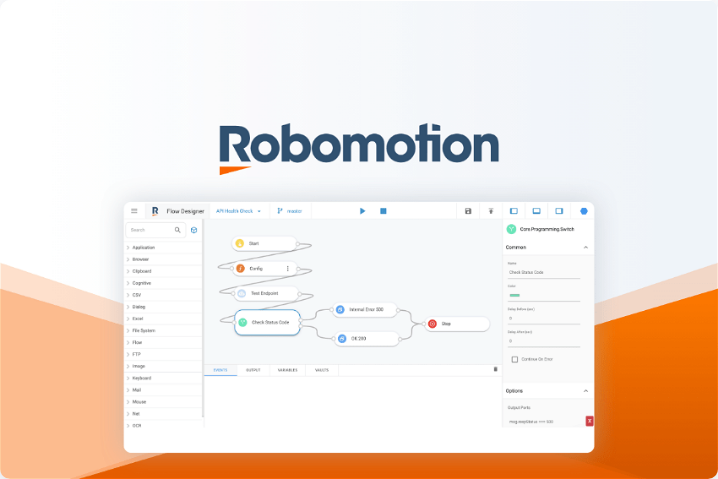What is the purpose of the components in the workflow?
Refer to the image and provide a one-word or short phrase answer.

Setting up automation processes